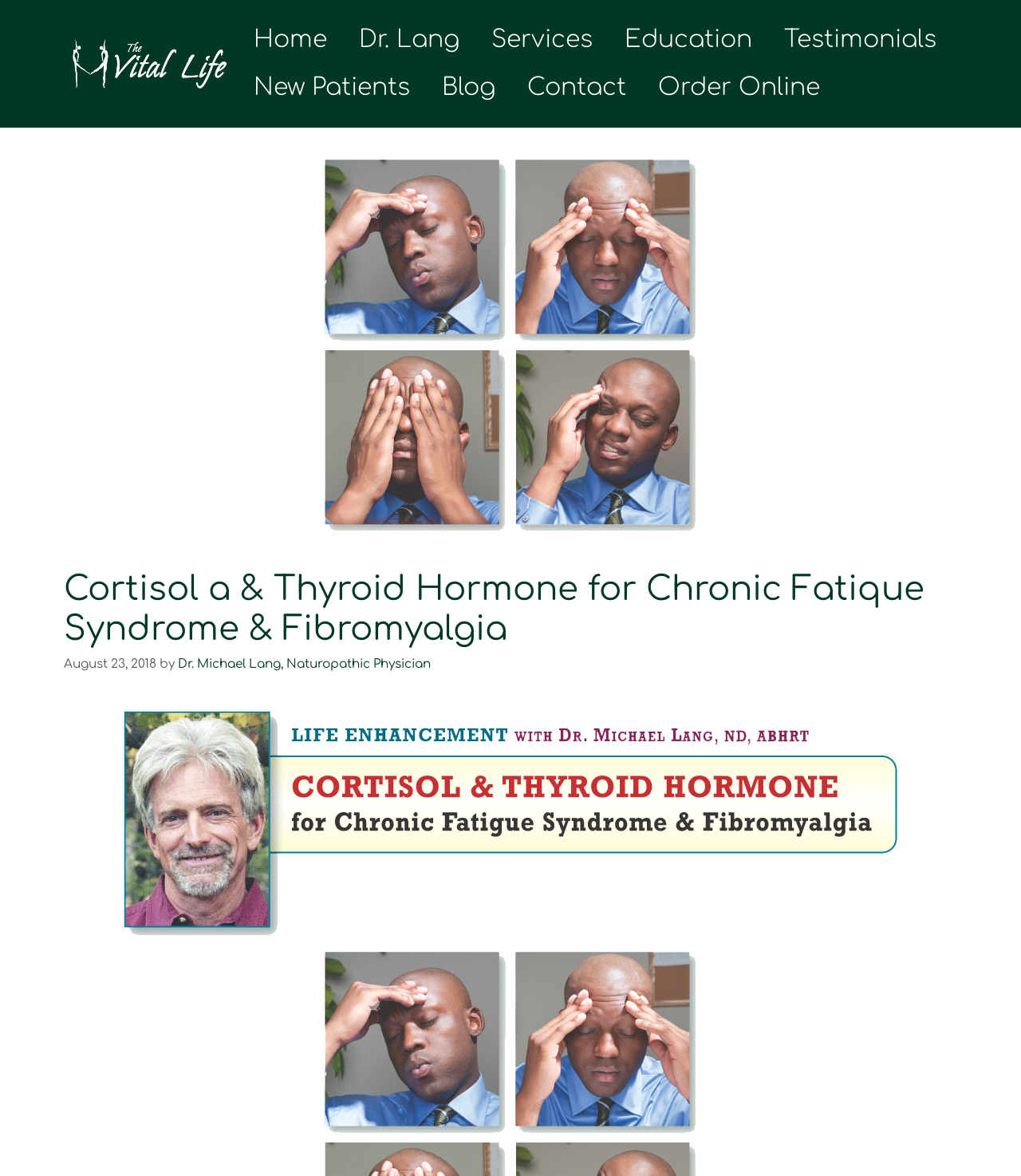What is the date of the content?
Using the picture, provide a one-word or short phrase answer.

August 23, 2018